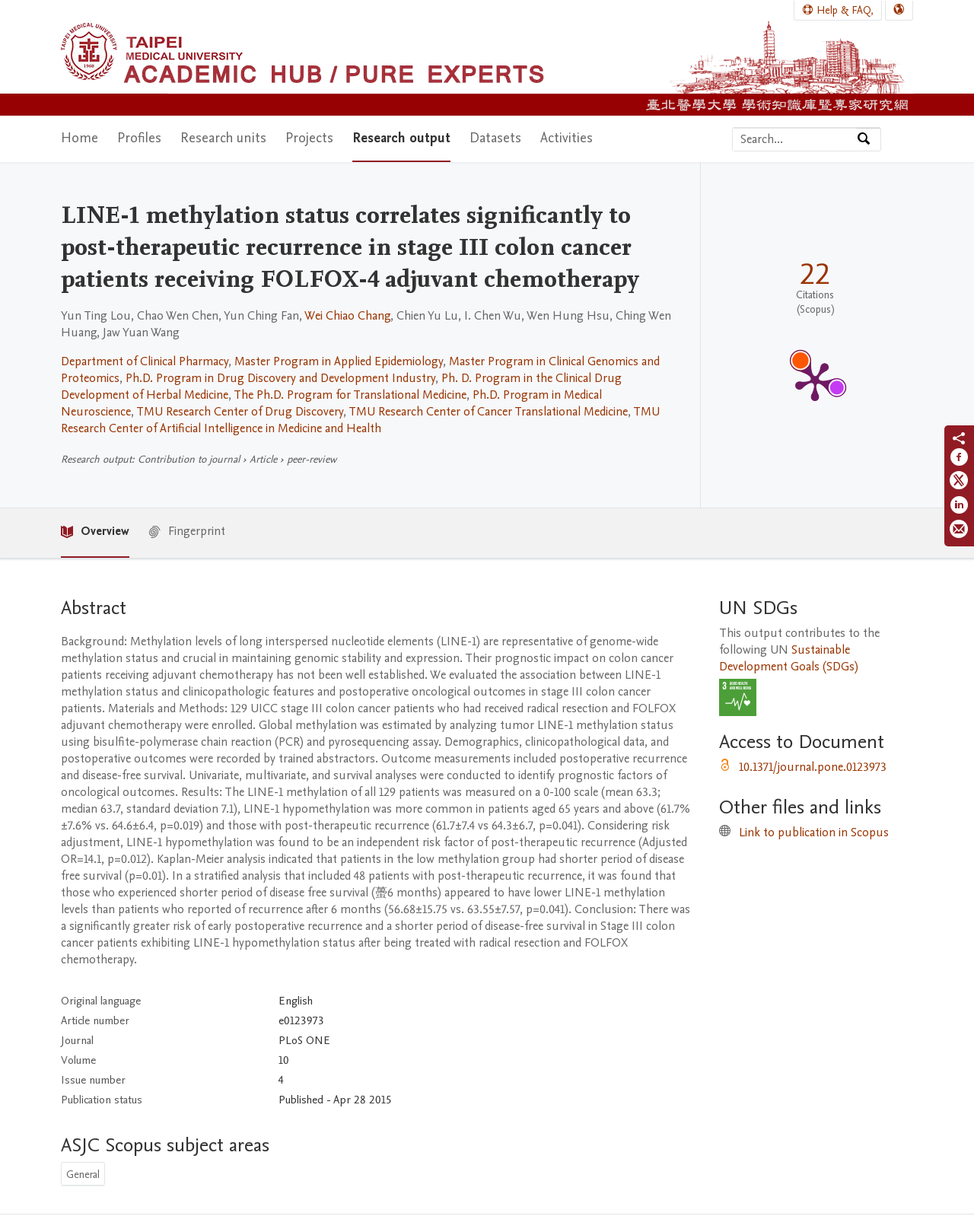Please specify the bounding box coordinates for the clickable region that will help you carry out the instruction: "Select language".

[0.909, 0.001, 0.937, 0.016]